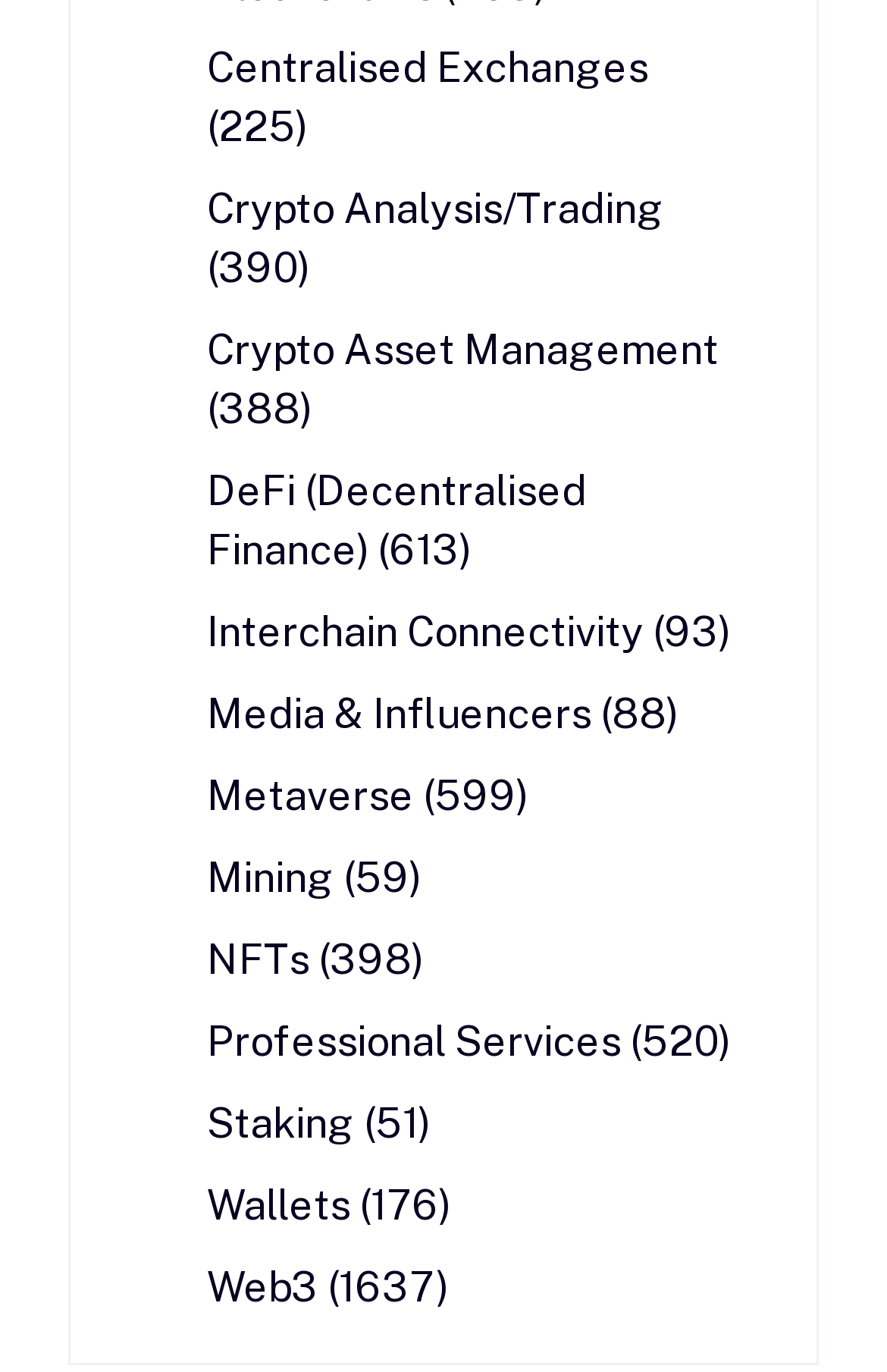Please find the bounding box coordinates of the element that you should click to achieve the following instruction: "Explore Centralised Exchanges". The coordinates should be presented as four float numbers between 0 and 1: [left, top, right, bottom].

[0.233, 0.028, 0.826, 0.115]